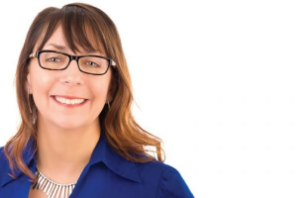What is the woman wearing on her face?
From the image, respond using a single word or phrase.

Glasses